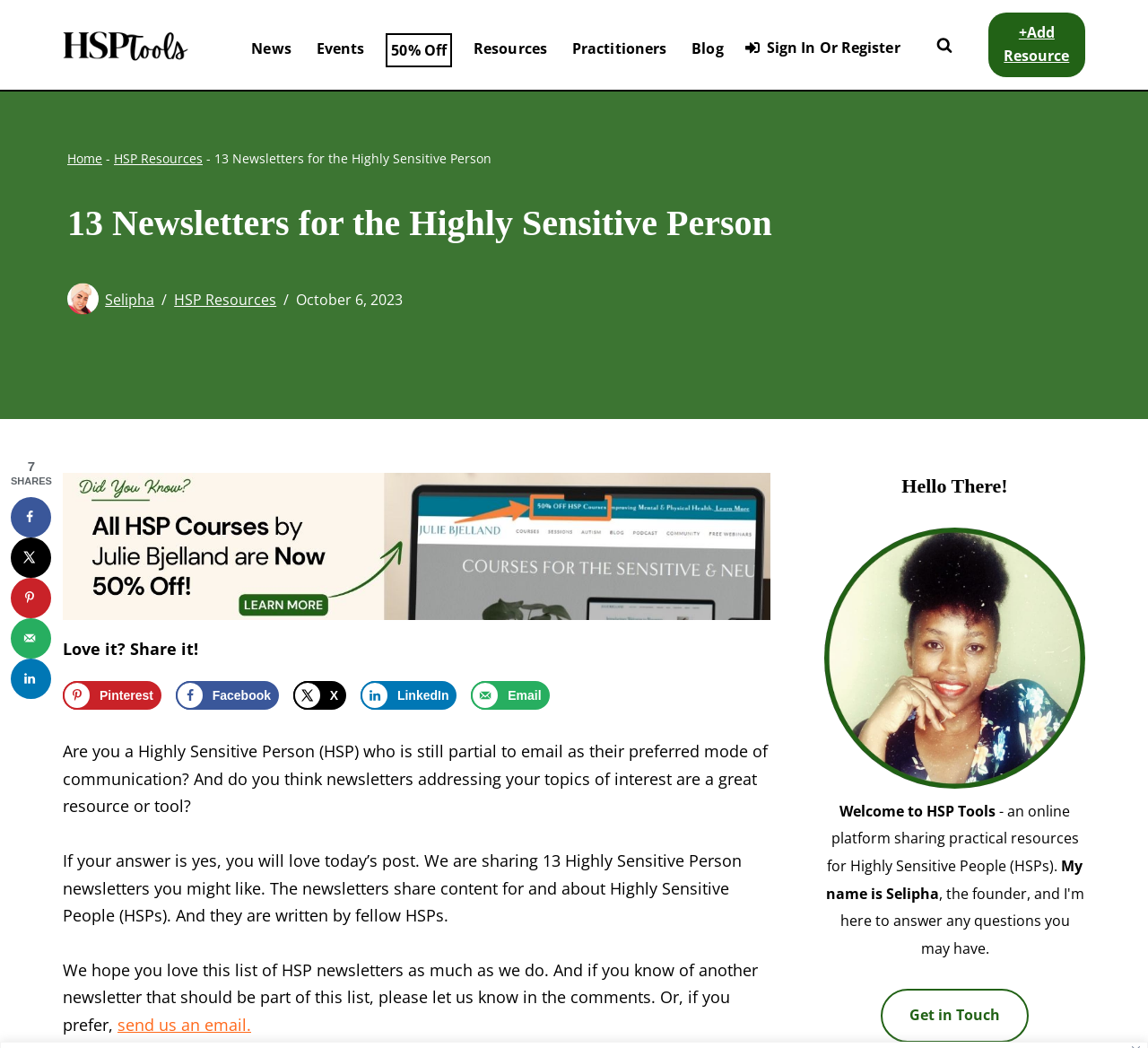Please identify the bounding box coordinates for the region that you need to click to follow this instruction: "Add a new resource".

[0.861, 0.012, 0.945, 0.073]